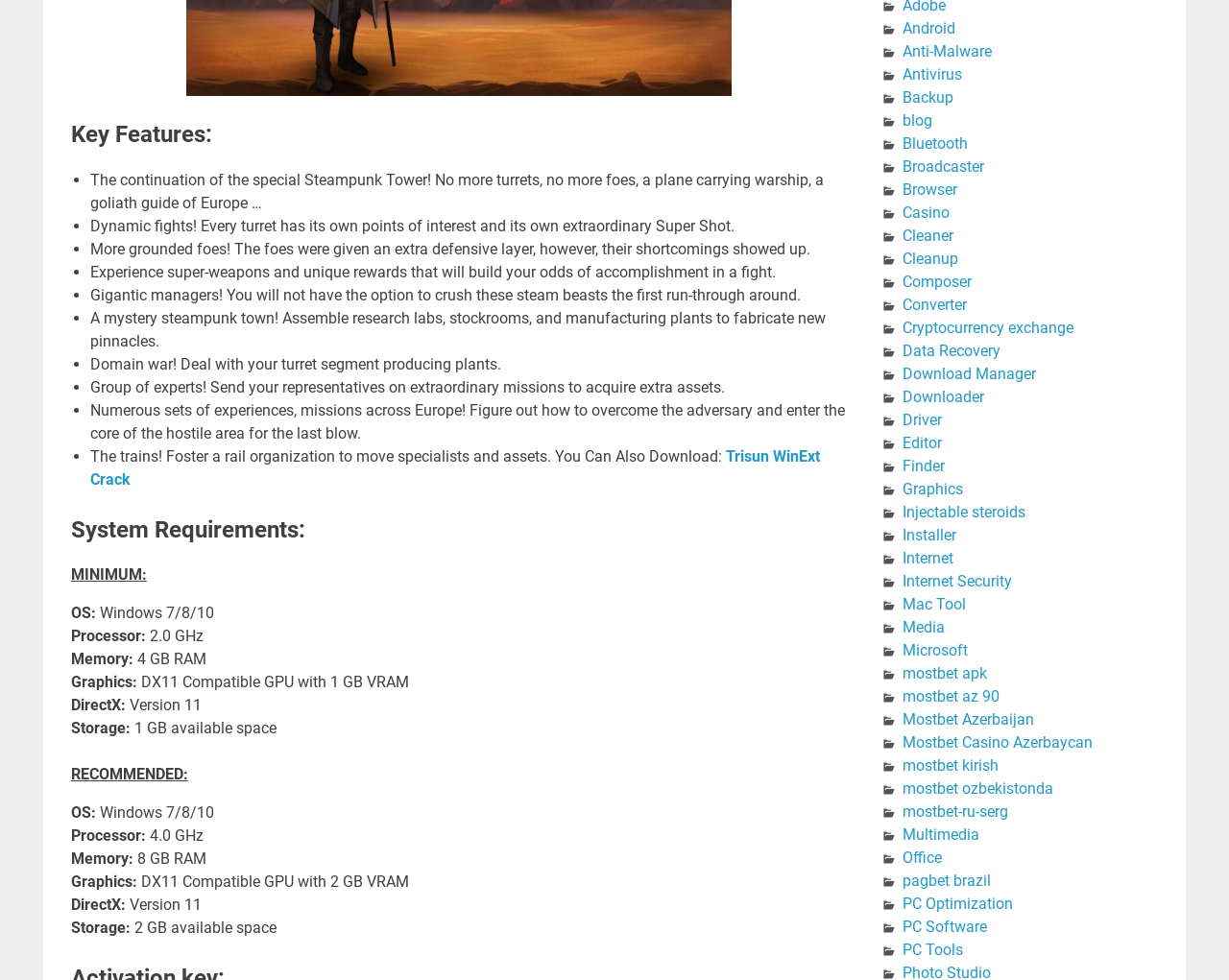Please provide the bounding box coordinates for the element that needs to be clicked to perform the following instruction: "View system requirements". The coordinates should be given as four float numbers between 0 and 1, i.e., [left, top, right, bottom].

[0.058, 0.525, 0.69, 0.558]